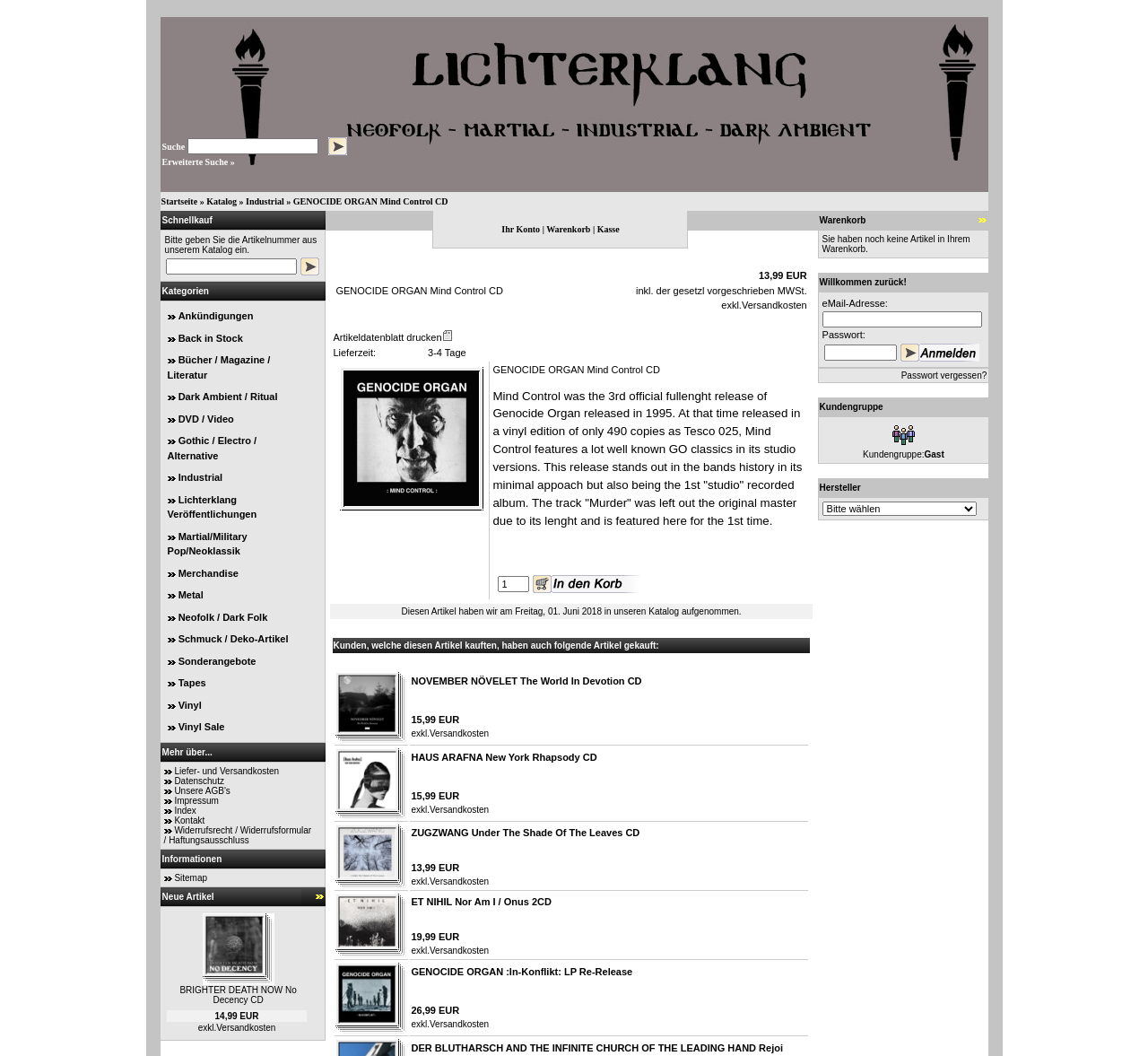Indicate the bounding box coordinates of the clickable region to achieve the following instruction: "Click on In den Korb legen."

[0.261, 0.244, 0.278, 0.261]